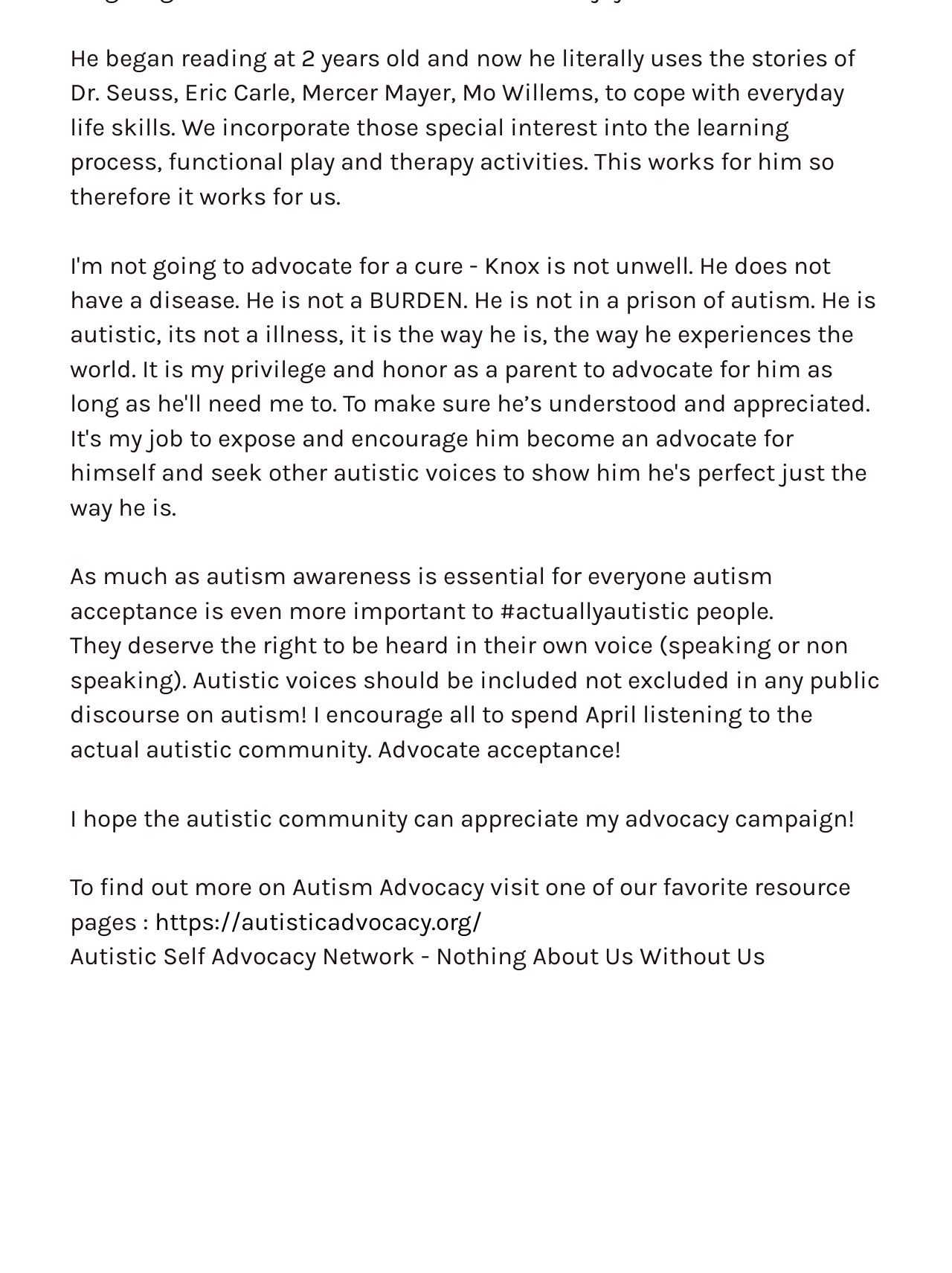What is the author's approach to learning?
Please answer the question with as much detail as possible using the screenshot.

According to the text, the author incorporates the child's special interests, such as Dr. Seuss and Eric Carle, into the learning process, functional play, and therapy activities. This suggests that the author's approach to learning is centered around the child's interests and strengths.